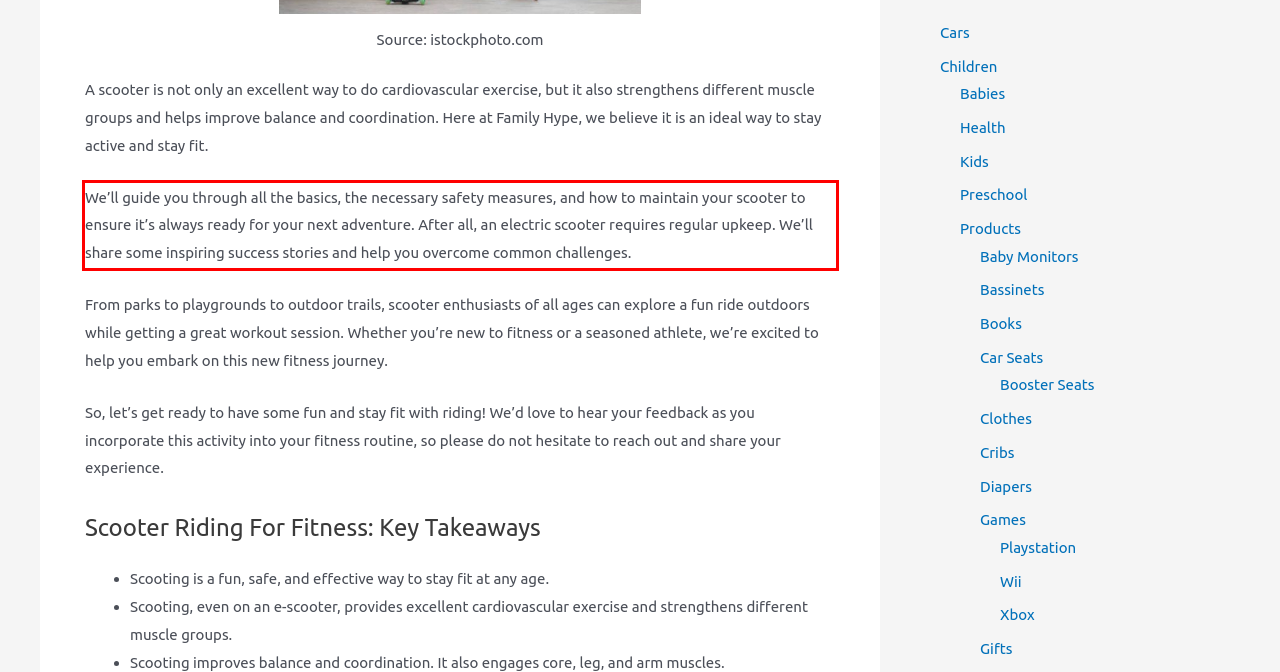From the screenshot of the webpage, locate the red bounding box and extract the text contained within that area.

We’ll guide you through all the basics, the necessary safety measures, and how to maintain your scooter to ensure it’s always ready for your next adventure. After all, an electric scooter requires regular upkeep. We’ll share some inspiring success stories and help you overcome common challenges.